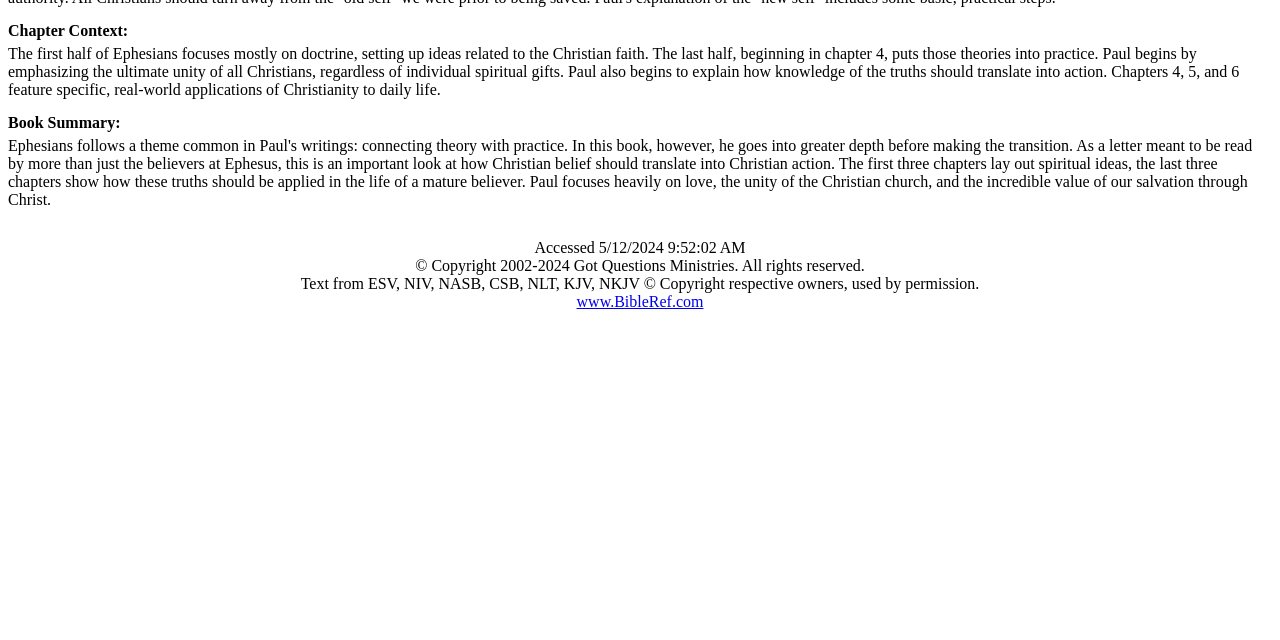Using the provided description: "www.BibleRef.com", find the bounding box coordinates of the corresponding UI element. The output should be four float numbers between 0 and 1, in the format [left, top, right, bottom].

[0.45, 0.457, 0.55, 0.484]